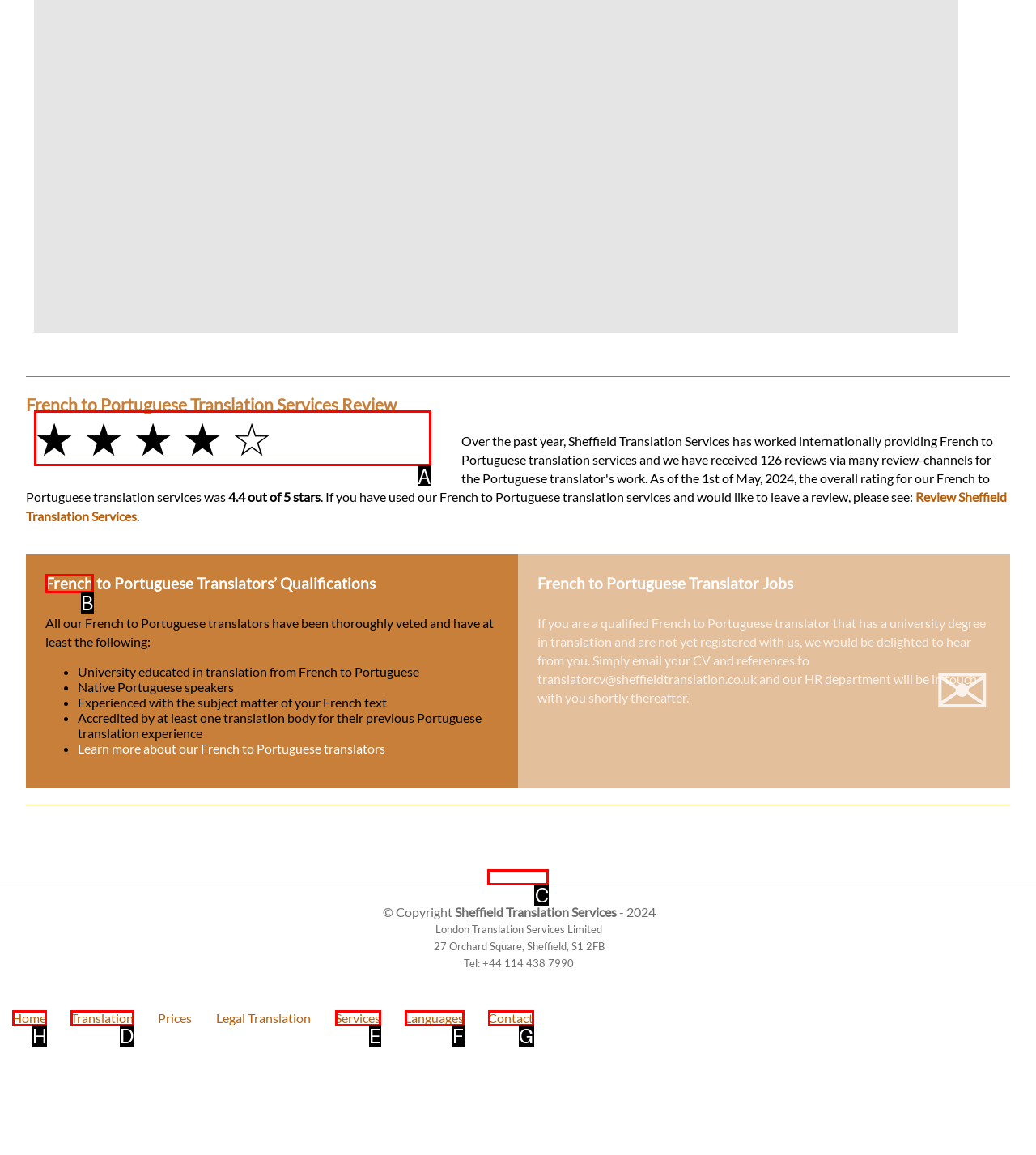Select the HTML element that needs to be clicked to carry out the task: Click on the Home link
Provide the letter of the correct option.

H